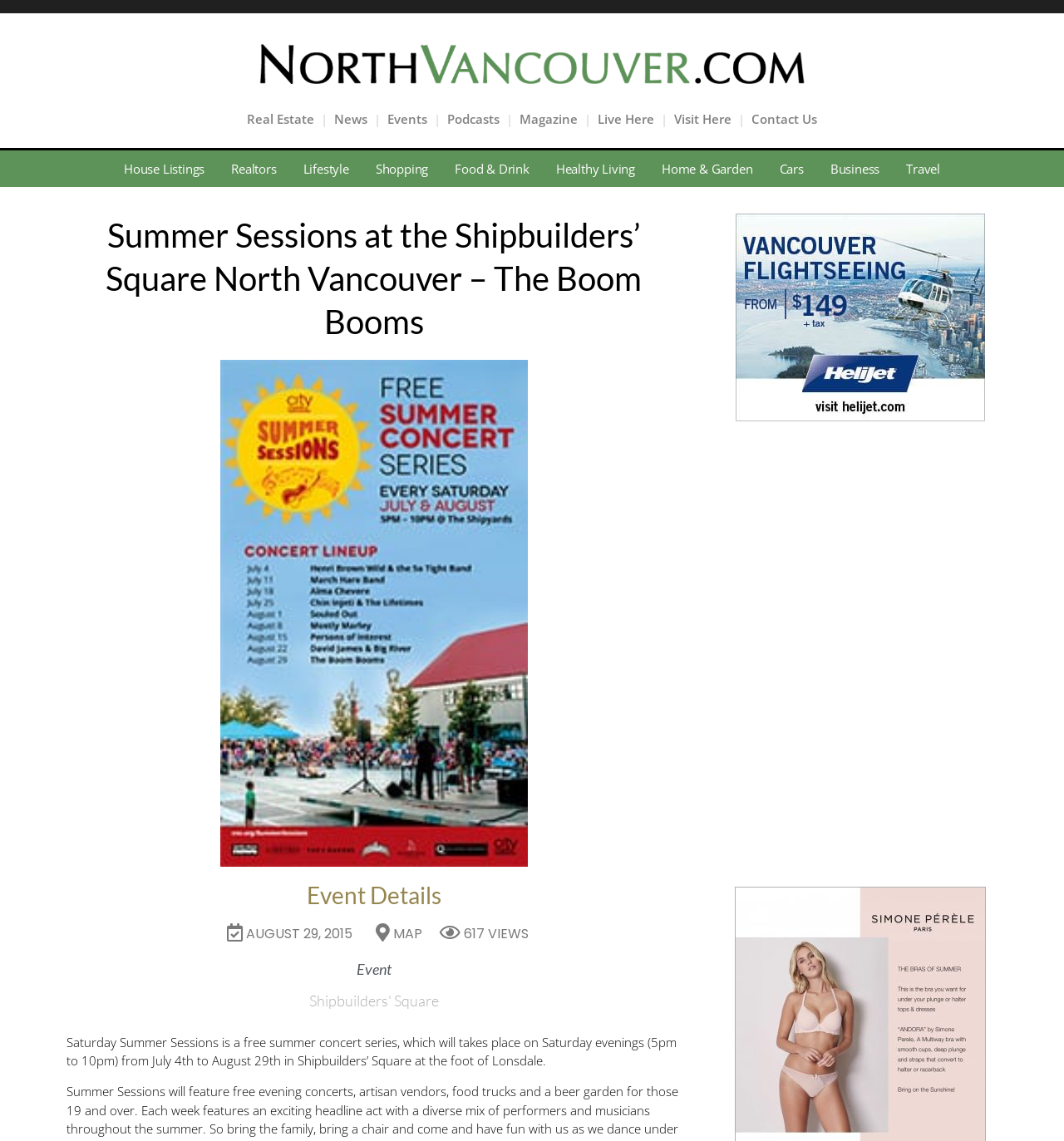Extract the bounding box coordinates for the UI element described as: "Free Software Foundation, Inc".

None